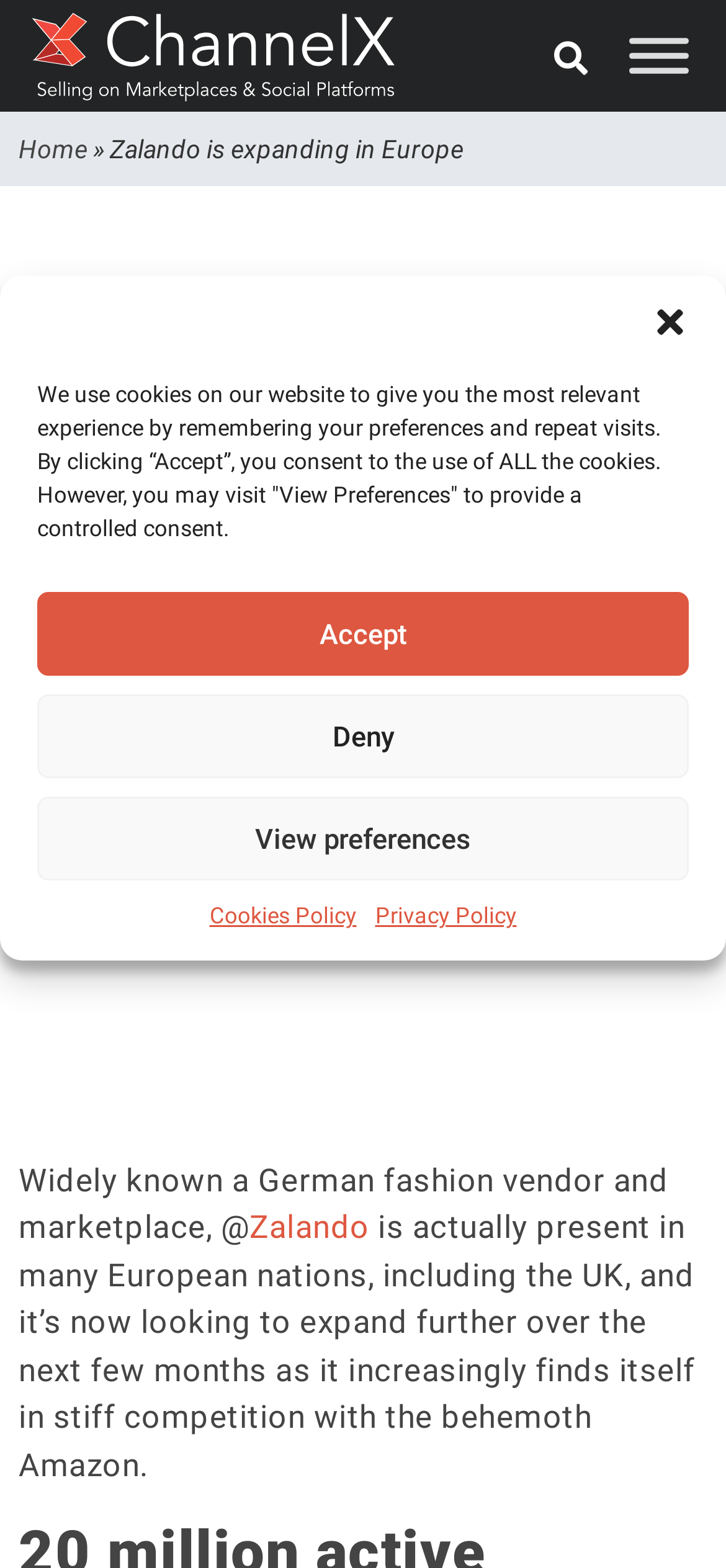What is the logo of the website?
Using the information from the image, give a concise answer in one word or a short phrase.

ChannelX Logo